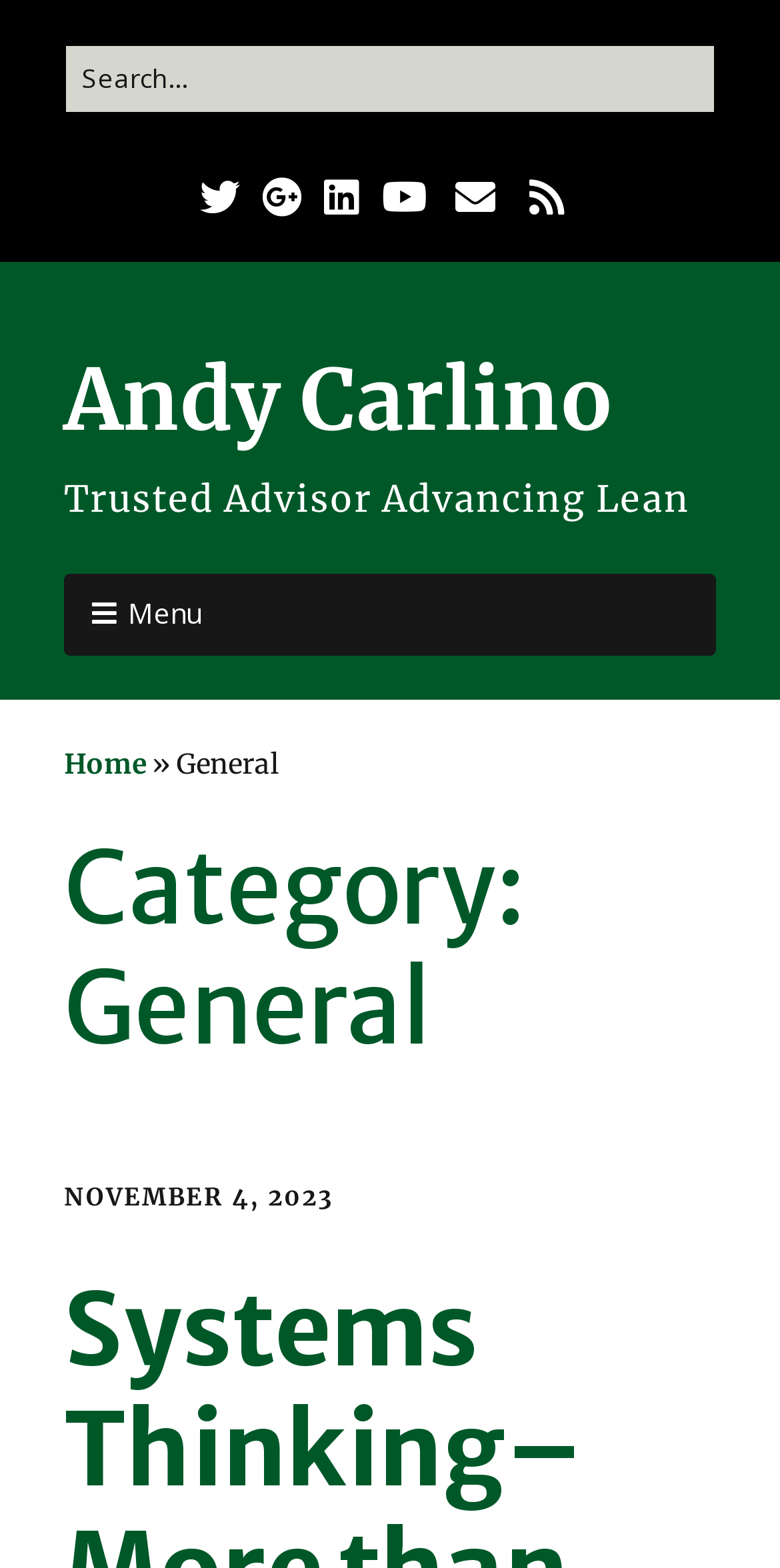Please specify the bounding box coordinates for the clickable region that will help you carry out the instruction: "open menu".

[0.082, 0.366, 0.918, 0.418]